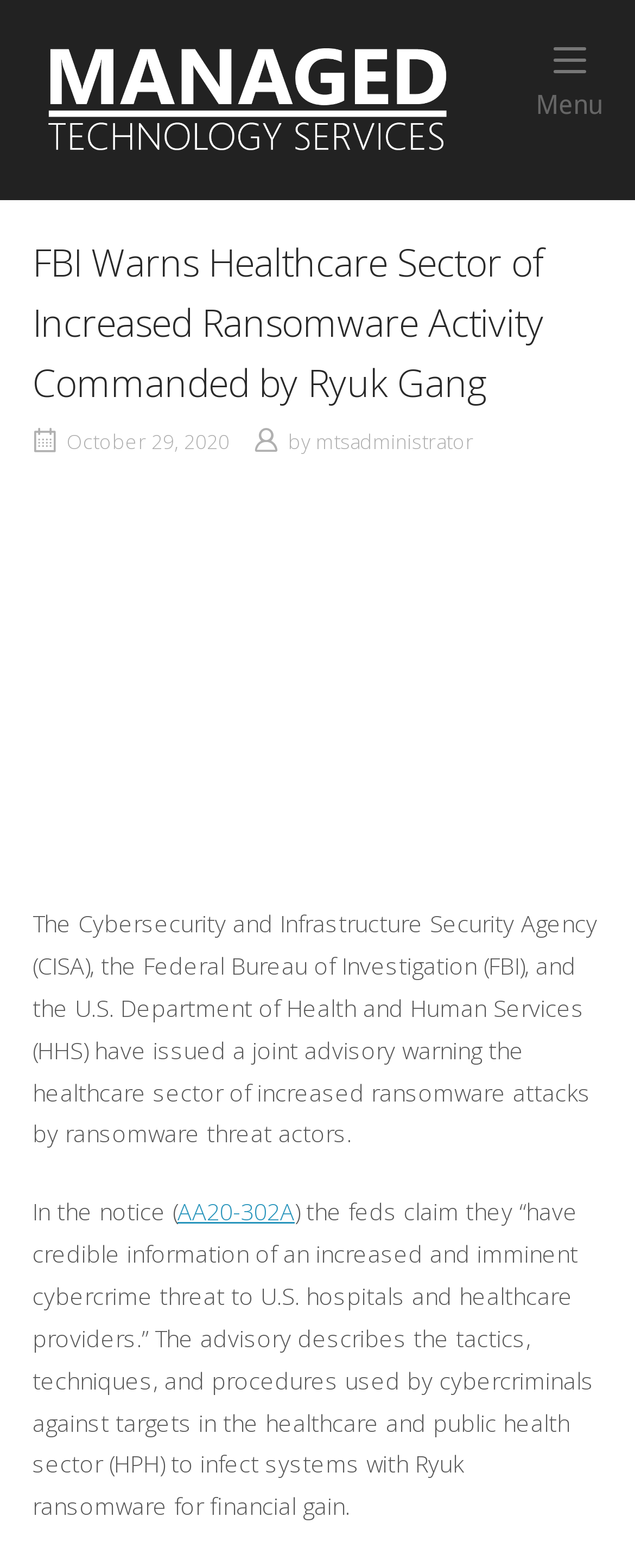From the given element description: "mtsadministrator", find the bounding box for the UI element. Provide the coordinates as four float numbers between 0 and 1, in the order [left, top, right, bottom].

[0.497, 0.273, 0.746, 0.291]